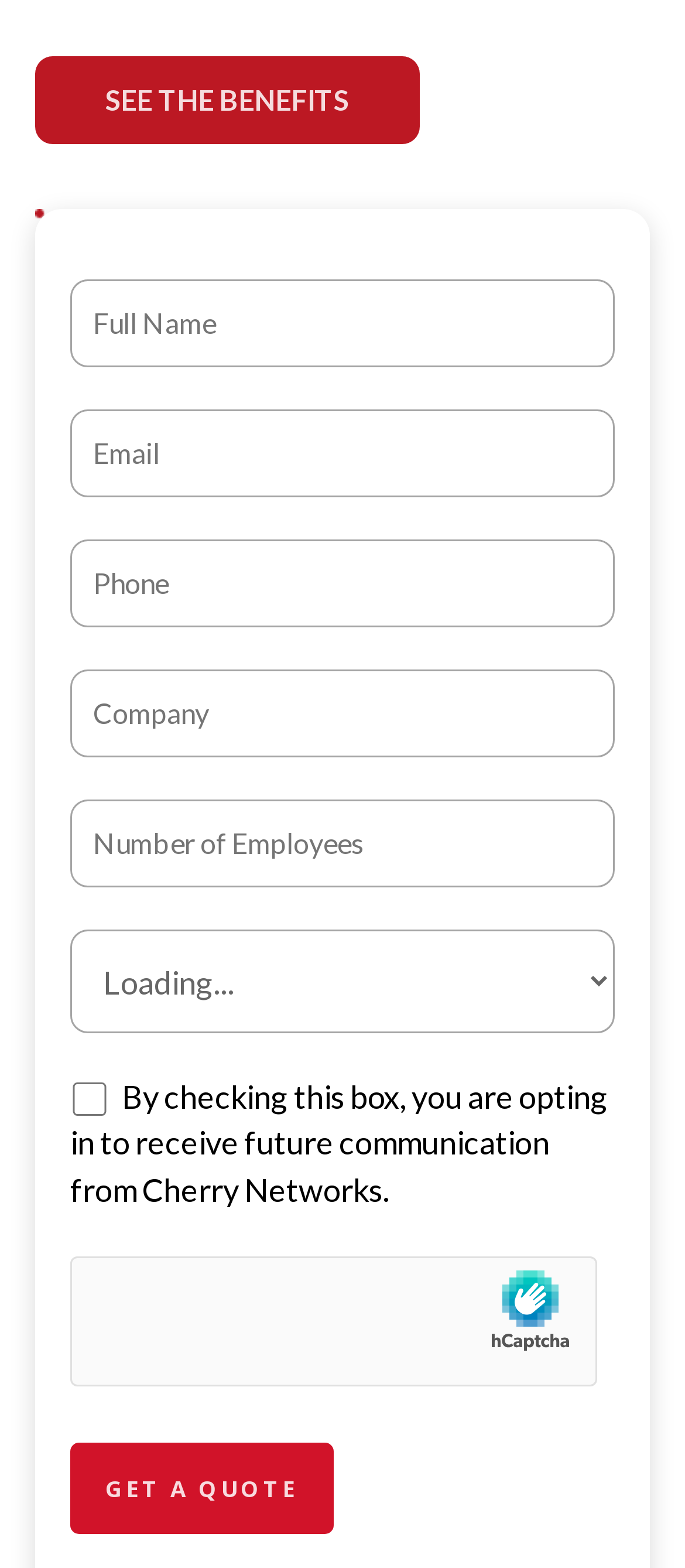Bounding box coordinates are specified in the format (top-left x, top-left y, bottom-right x, bottom-right y). All values are floating point numbers bounded between 0 and 1. Please provide the bounding box coordinate of the region this sentence describes: value="GET A QUOTE"

[0.103, 0.92, 0.487, 0.979]